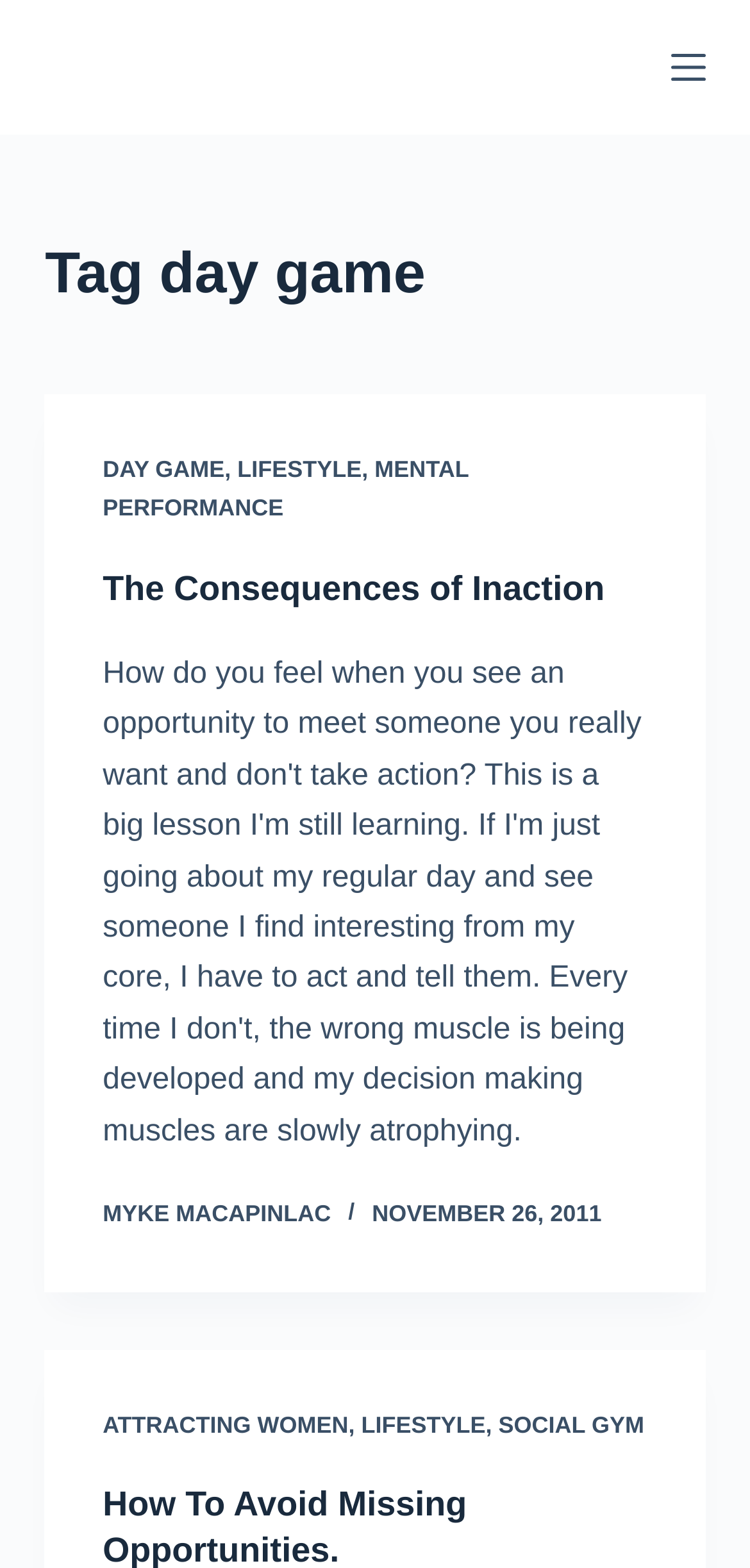Give a short answer using one word or phrase for the question:
What is the main topic of the article?

Day game